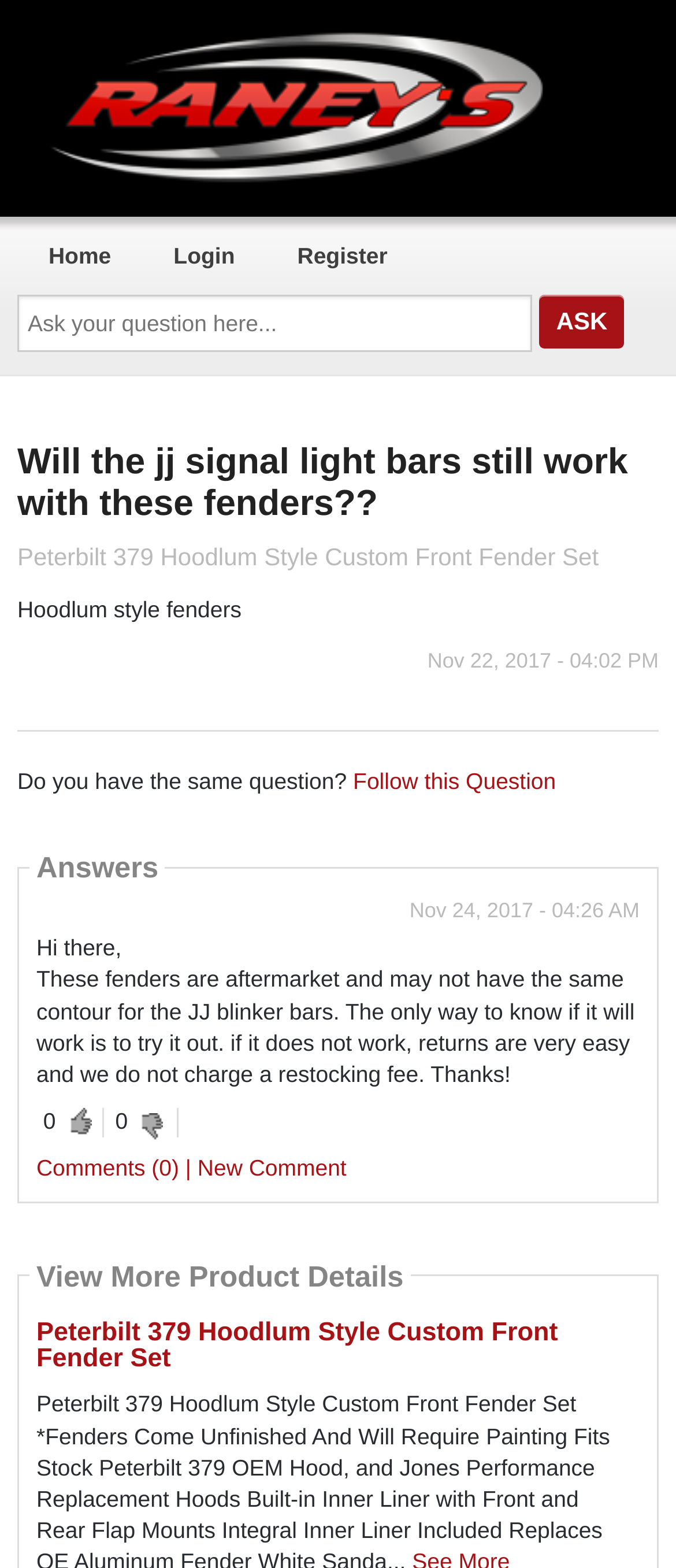What is the restocking fee for returns?
Please provide a single word or phrase as your answer based on the image.

No restocking fee